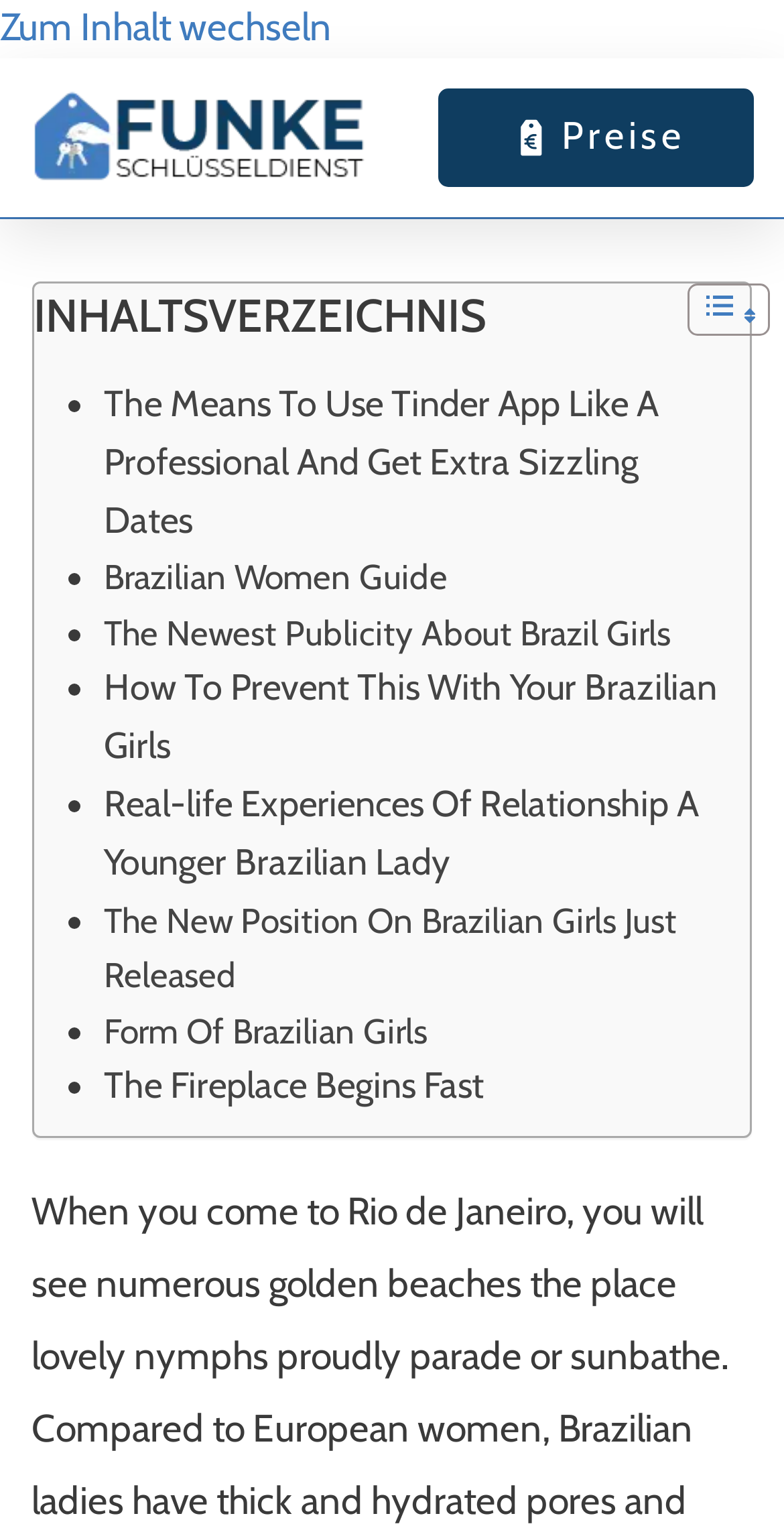Please determine the bounding box coordinates of the element to click on in order to accomplish the following task: "read the article about The Newest Publicity About Brazil Girls". Ensure the coordinates are four float numbers ranging from 0 to 1, i.e., [left, top, right, bottom].

[0.132, 0.401, 0.855, 0.429]